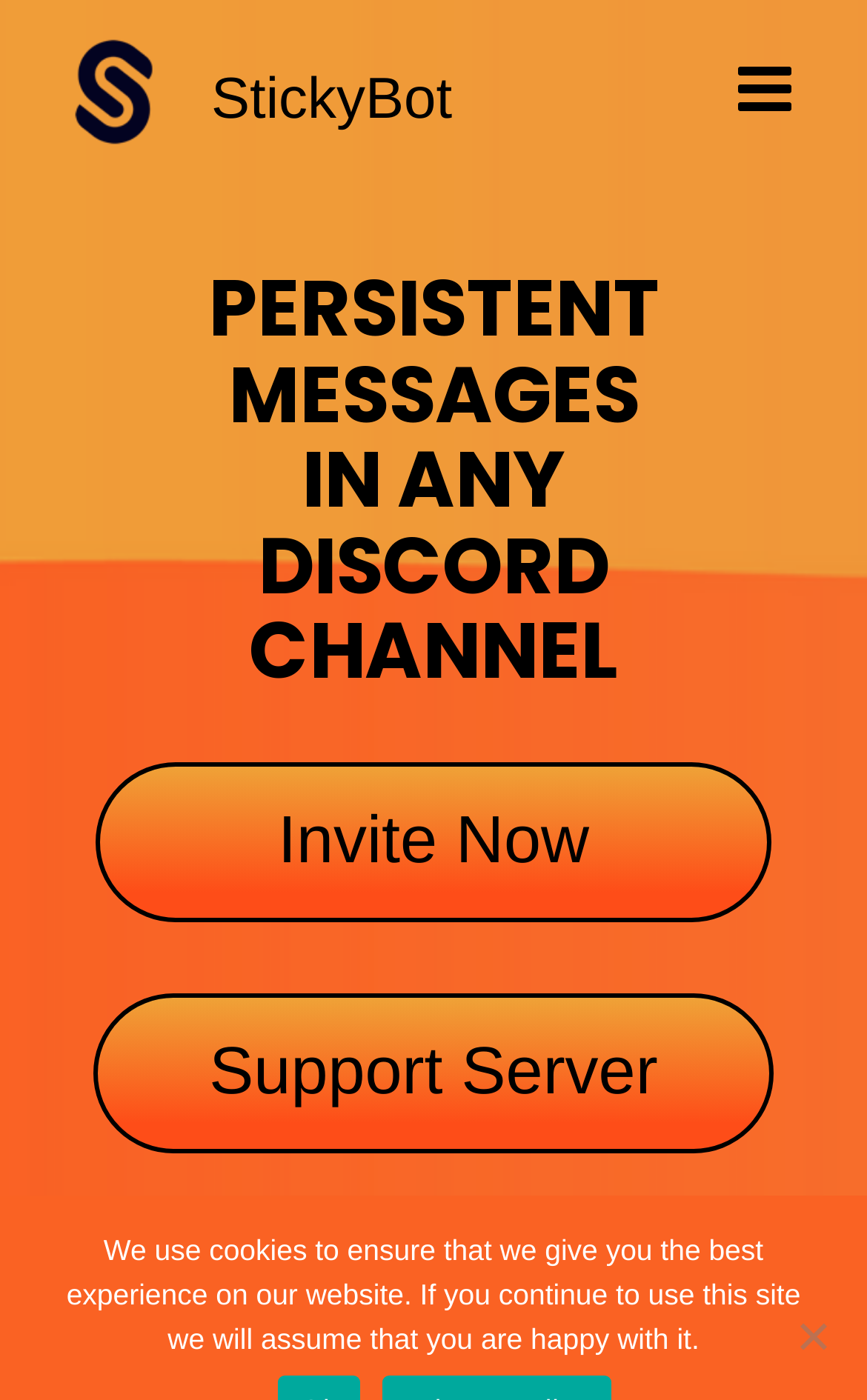Answer succinctly with a single word or phrase:
How many images are on the webpage?

3